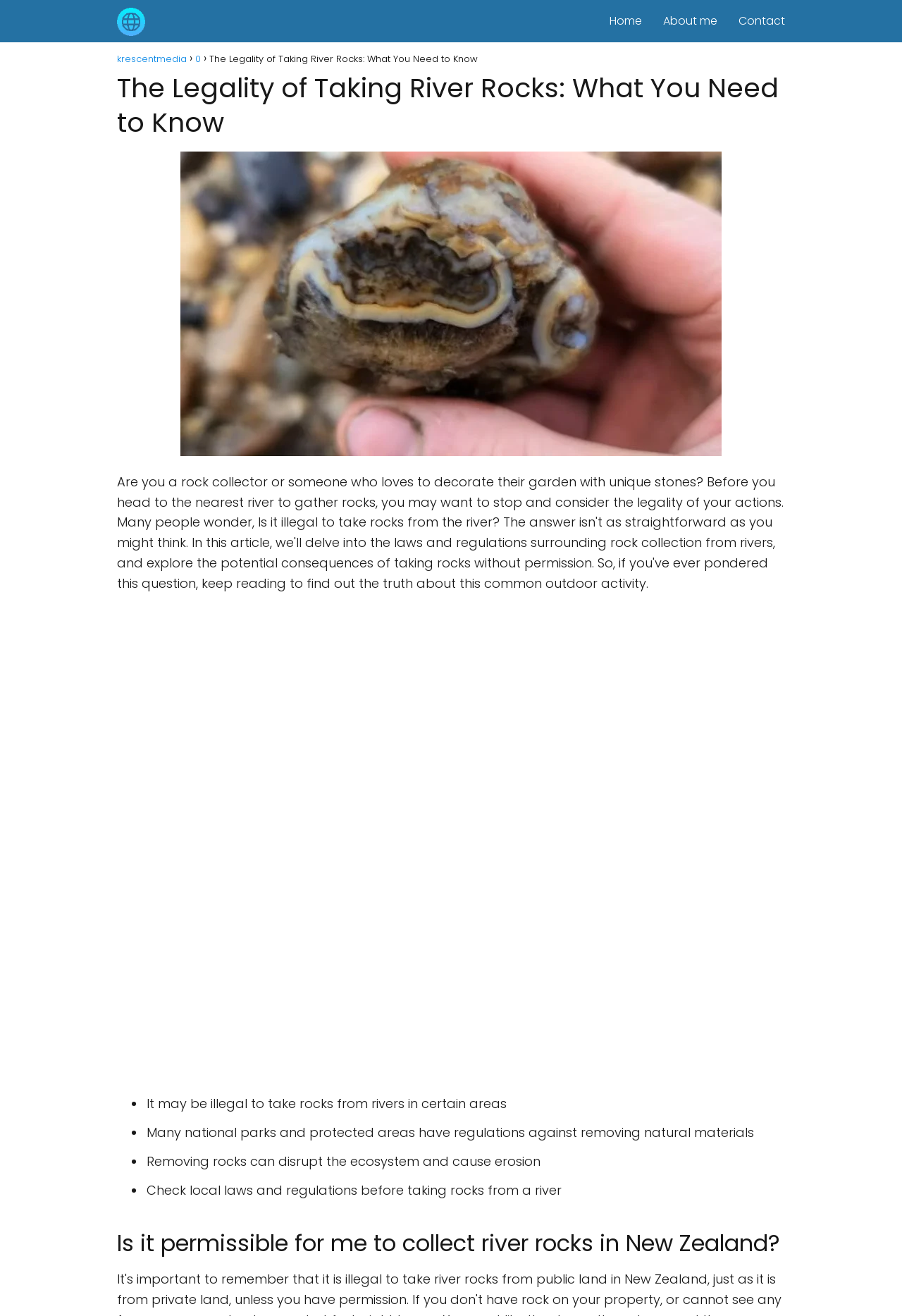What is the main topic of this webpage?
Provide a thorough and detailed answer to the question.

The main topic of this webpage is the legality of taking river rocks, as indicated by the heading 'The Legality of Taking River Rocks: What You Need to Know' and the content discussing the regulations and potential consequences of removing rocks from rivers.